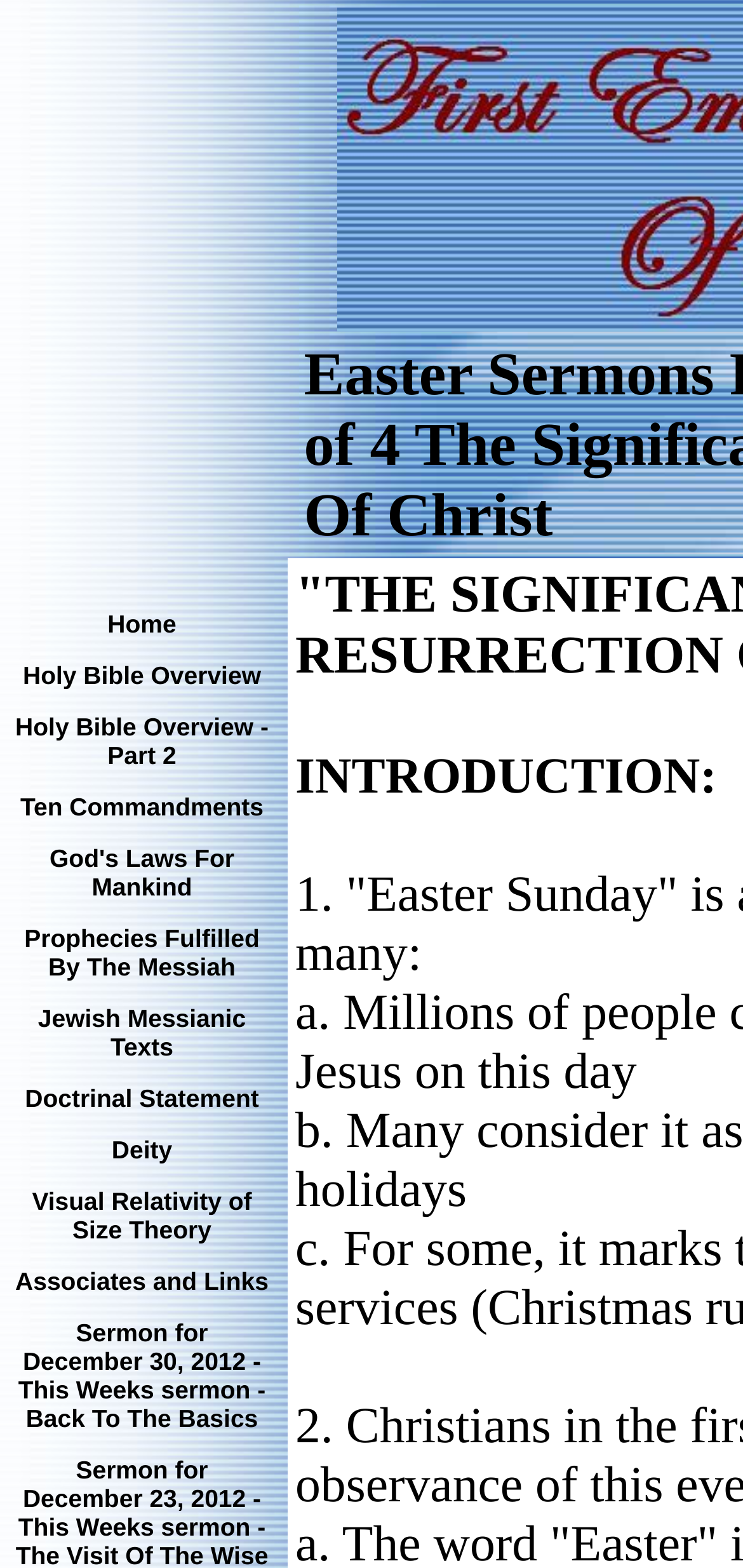Can you find the bounding box coordinates of the area I should click to execute the following instruction: "Learn about Deity"?

[0.15, 0.722, 0.232, 0.743]